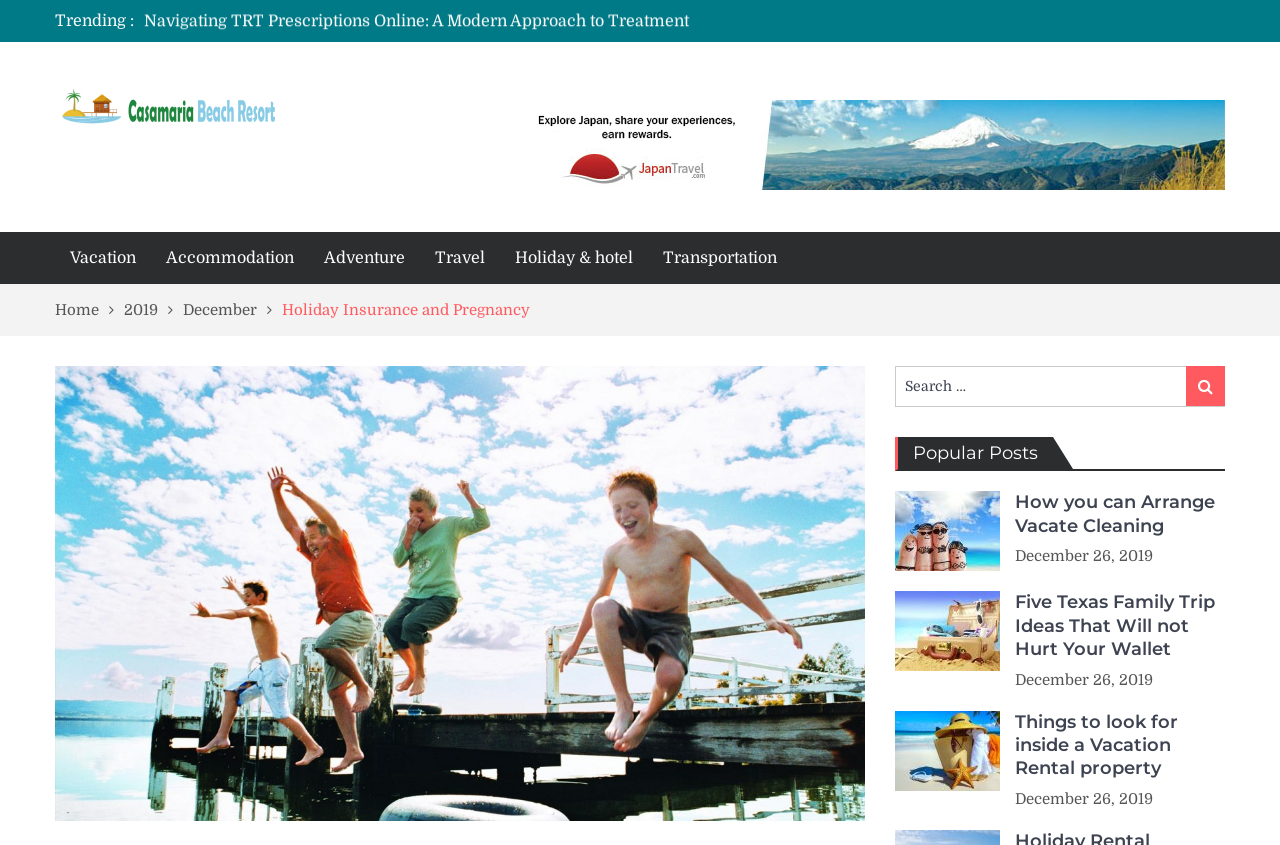Please provide the bounding box coordinates in the format (top-left x, top-left y, bottom-right x, bottom-right y). Remember, all values are floating point numbers between 0 and 1. What is the bounding box coordinate of the region described as: Travel

[0.328, 0.275, 0.391, 0.337]